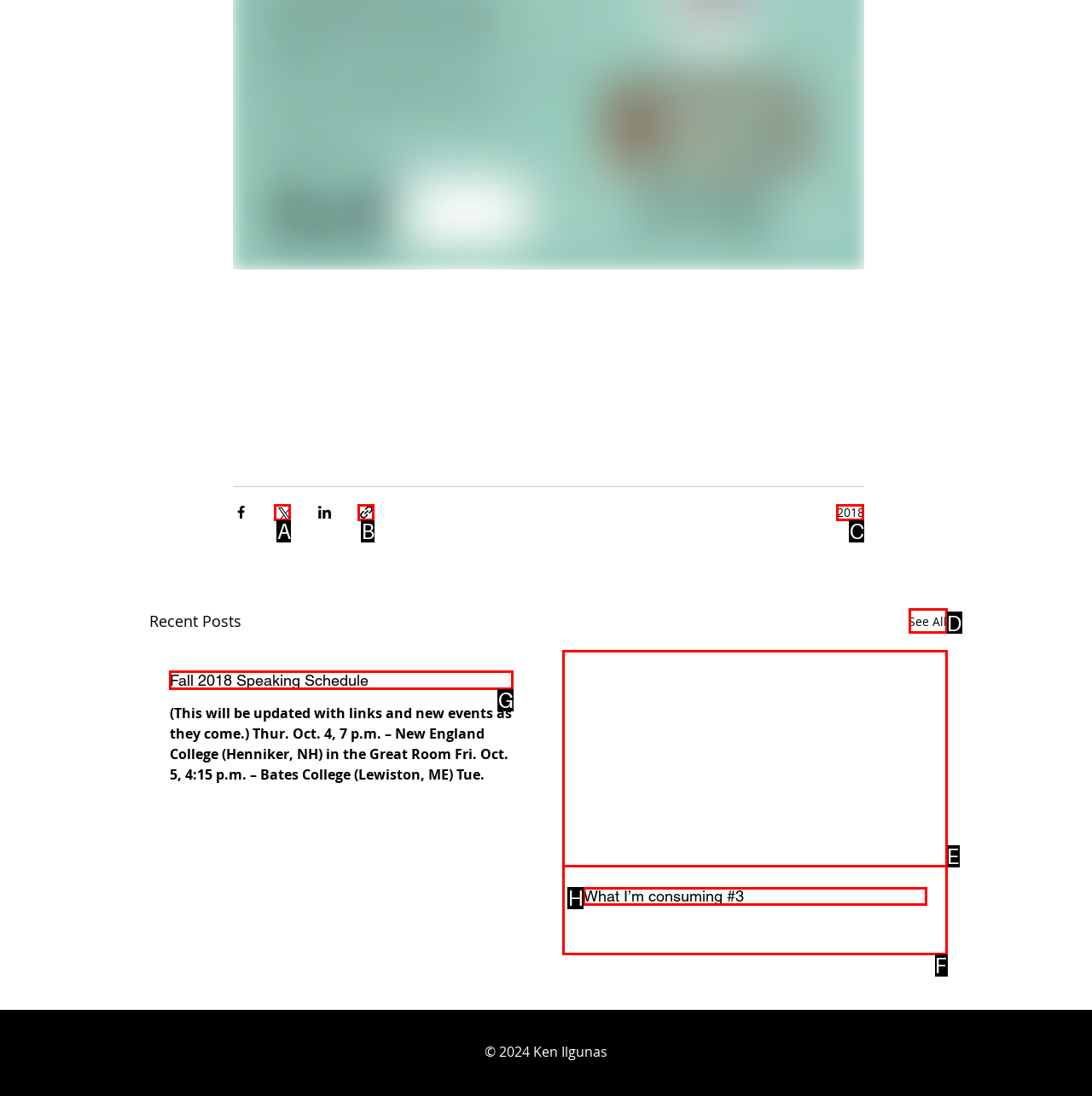Determine which HTML element should be clicked for this task: Read Fall 2018 Speaking Schedule
Provide the option's letter from the available choices.

G